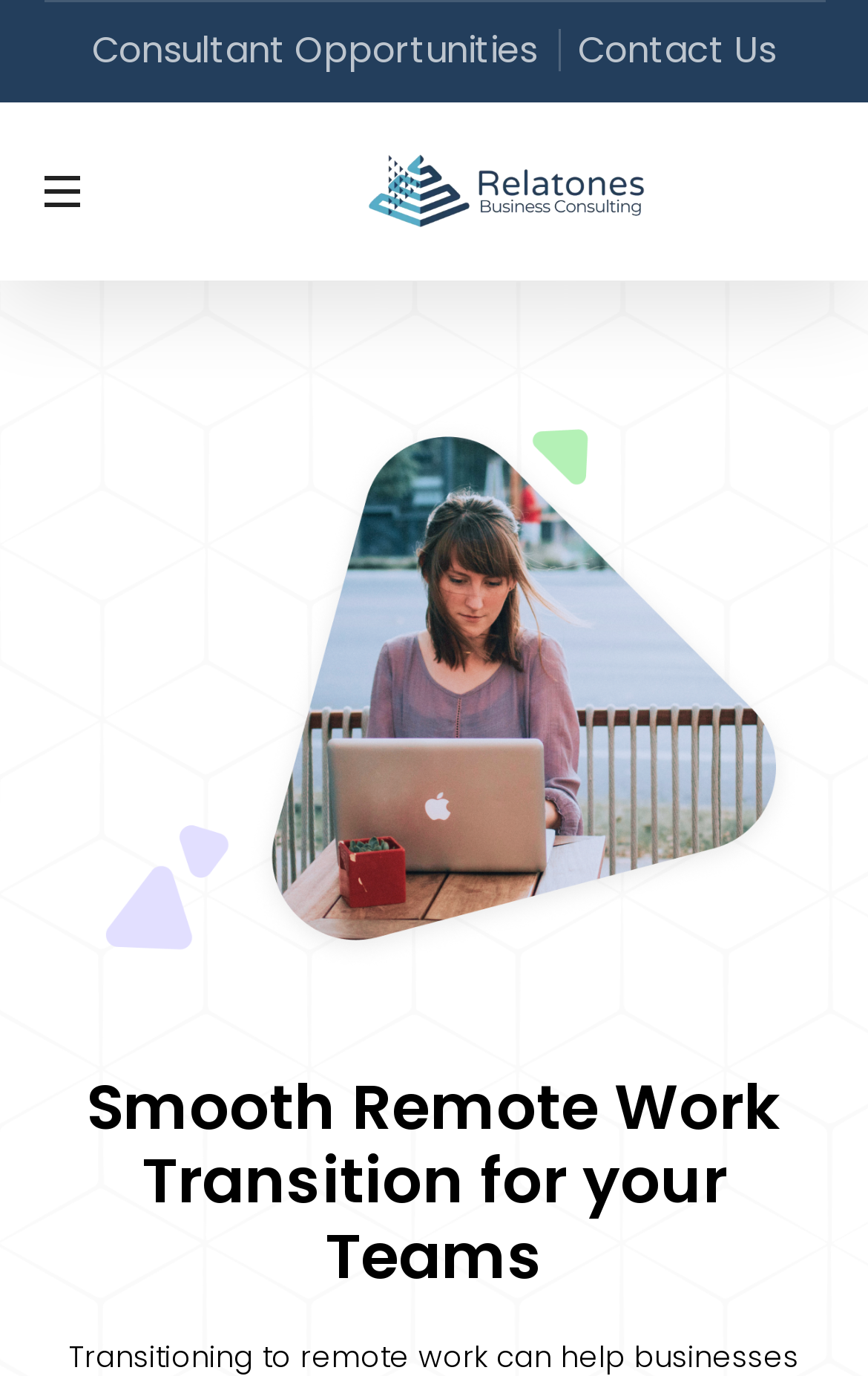Refer to the element description ams and identify the corresponding bounding box in the screenshot. Format the coordinates as (top-left x, top-left y, bottom-right x, bottom-right y) with values in the range of 0 to 1.

None